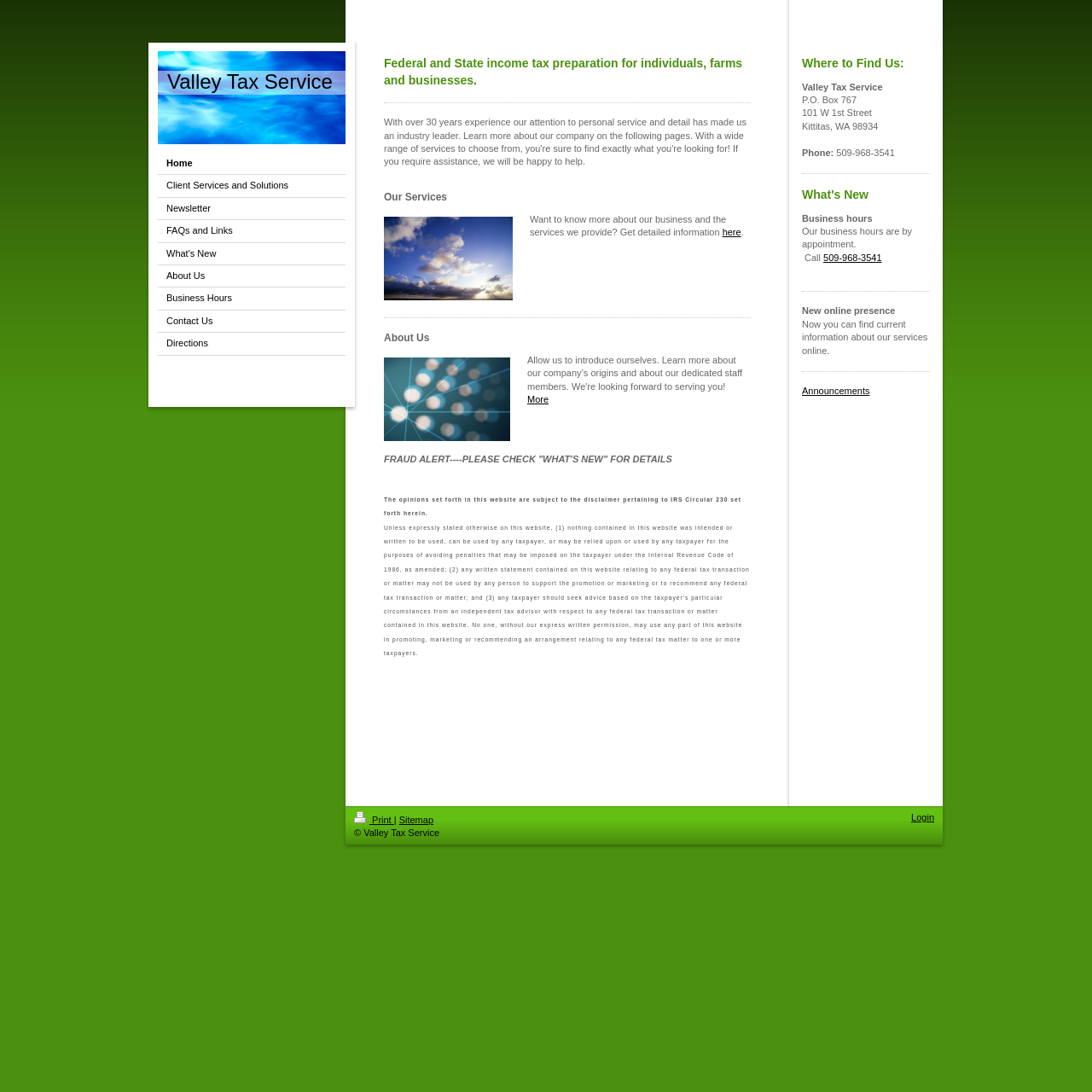Respond to the following question with a brief word or phrase:
What is the purpose of the 'What's New' section?

To provide announcements